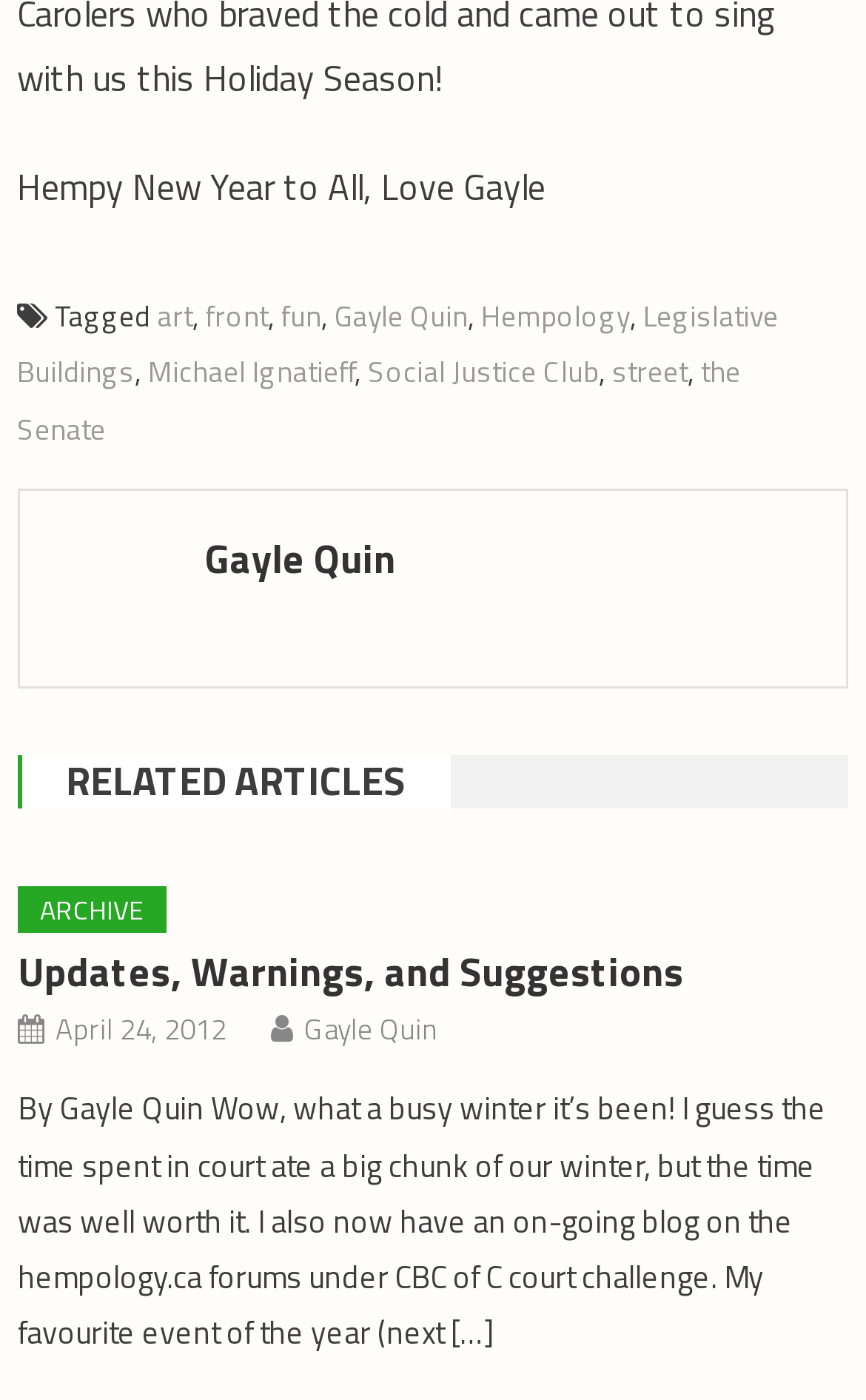What is the date of the blog post?
Please ensure your answer is as detailed and informative as possible.

The date is mentioned as a link in the blog post content, which suggests that it is the date of the blog post.